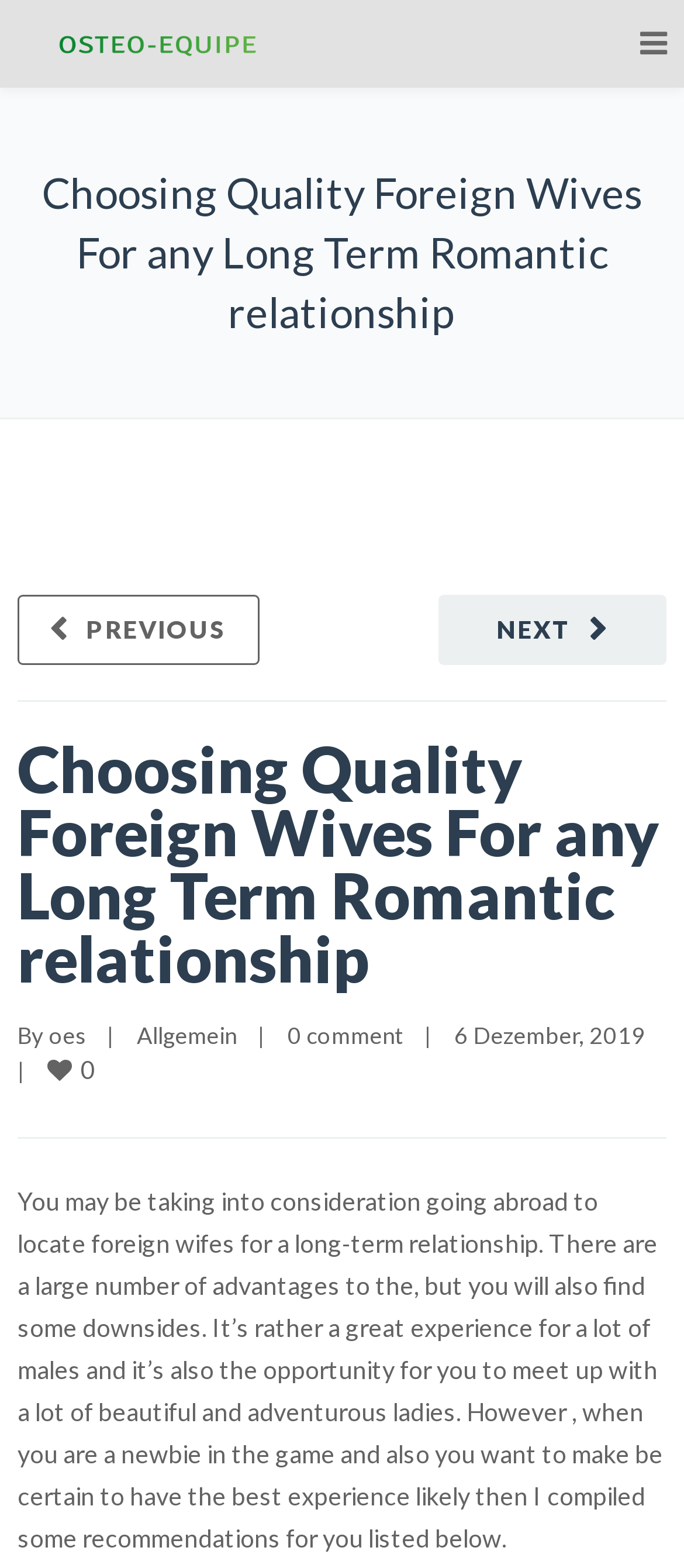Show me the bounding box coordinates of the clickable region to achieve the task as per the instruction: "Visit the Osteo-Equipe homepage".

[0.026, 0.018, 0.436, 0.037]